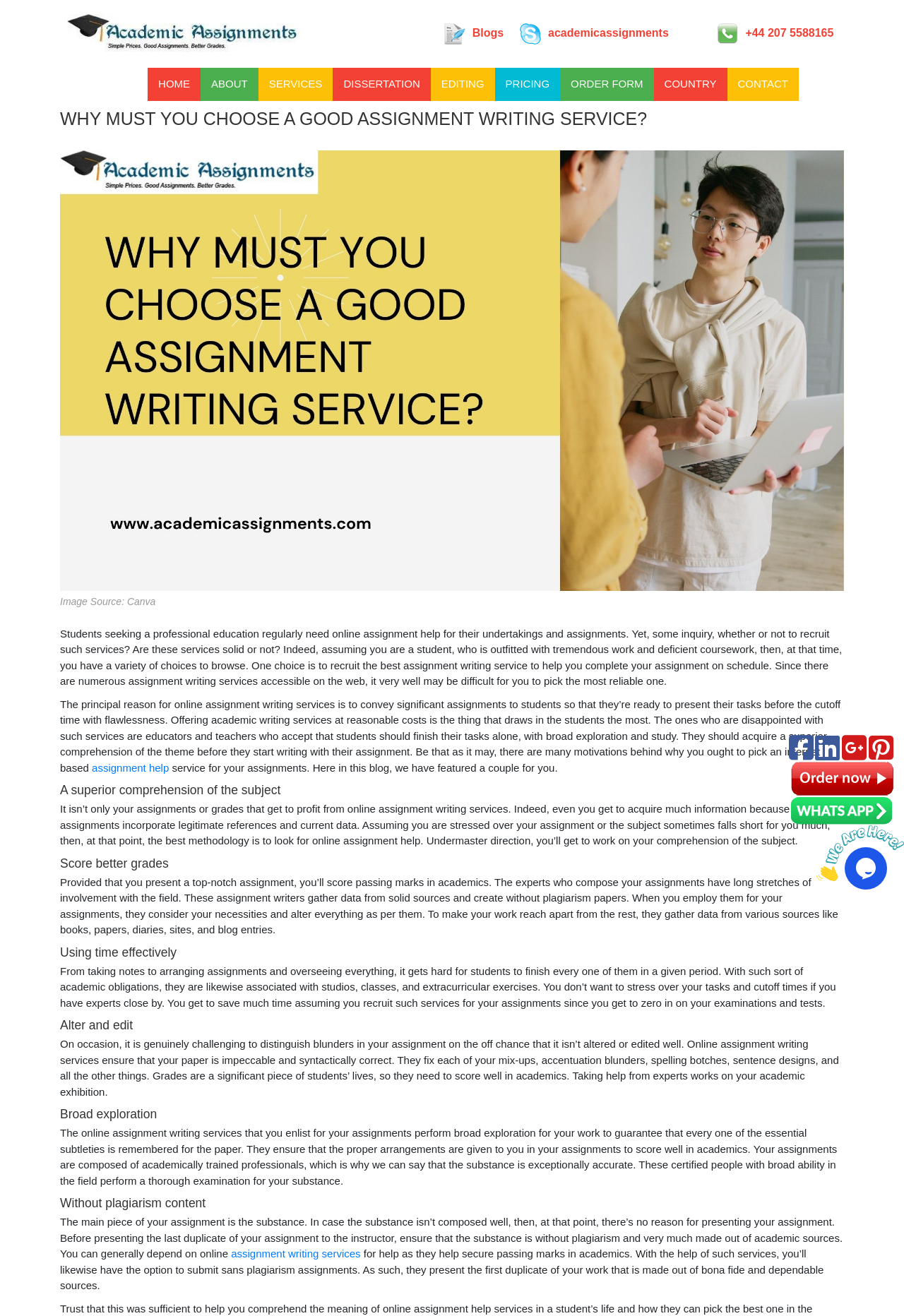How many social media links are present at the top right corner of the webpage?
Examine the image and give a concise answer in one word or a short phrase.

4